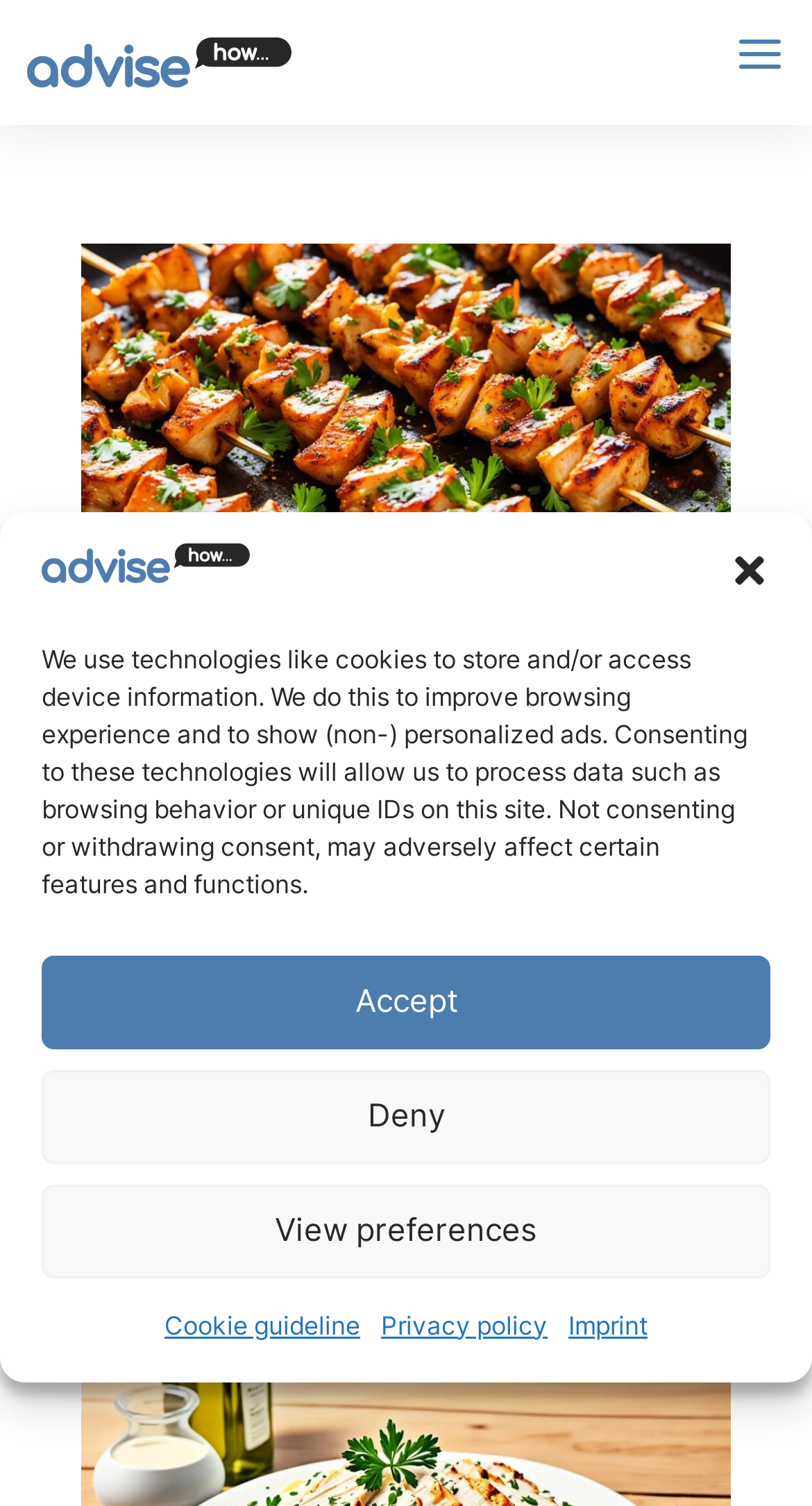Locate the coordinates of the bounding box for the clickable region that fulfills this instruction: "search for something".

[0.724, 0.0, 0.974, 0.001]